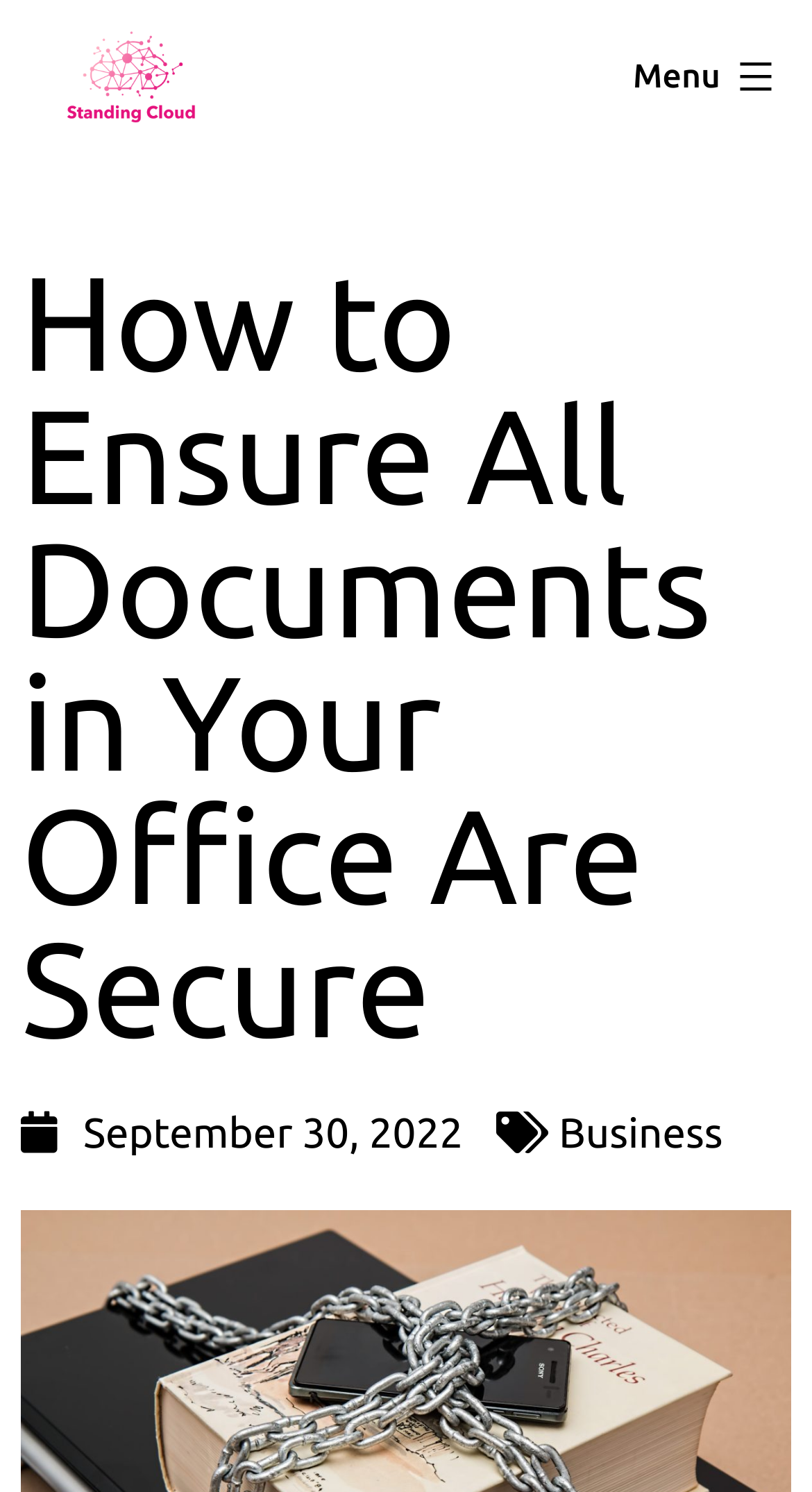Using the element description: "Business", determine the bounding box coordinates for the specified UI element. The coordinates should be four float numbers between 0 and 1, [left, top, right, bottom].

[0.688, 0.742, 0.89, 0.774]